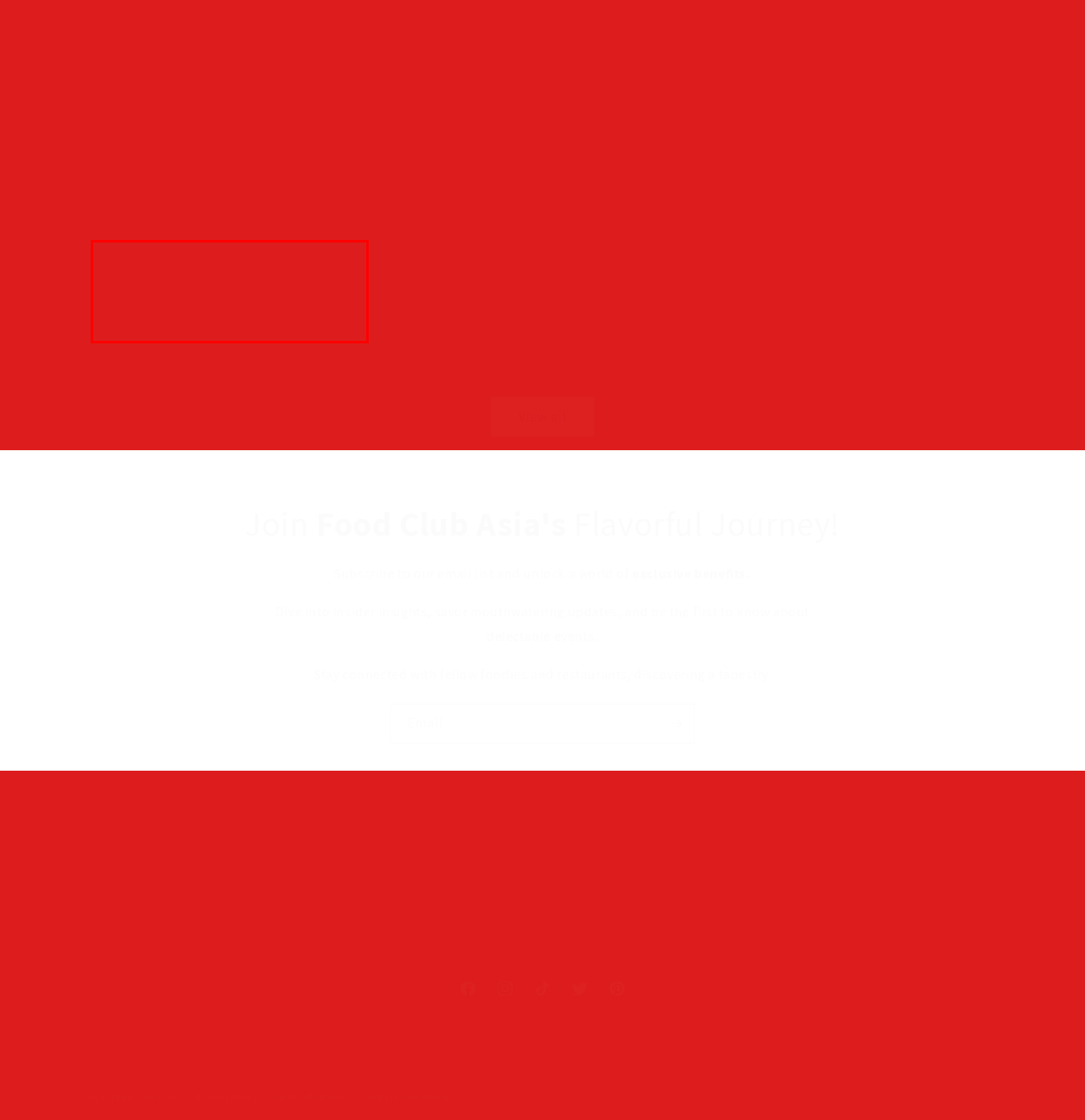Please examine the screenshot of the webpage and read the text present within the red rectangle bounding box.

Food Club Insider Tasty Travels & Tabletales published a blog article about The Royal Cafe, Read Full Article HERE READ FULL ARTICLE HERE